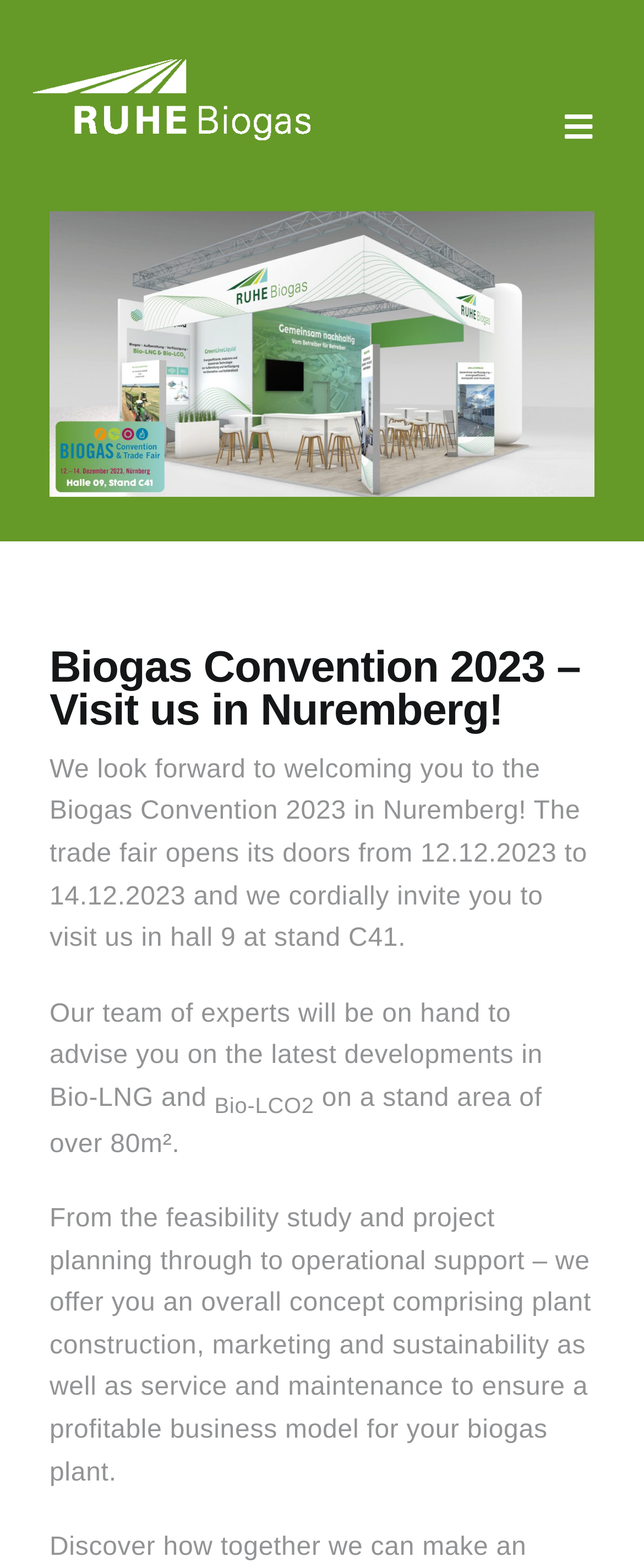What is the stand number where the company will be located?
Please provide a single word or phrase as your answer based on the screenshot.

C41